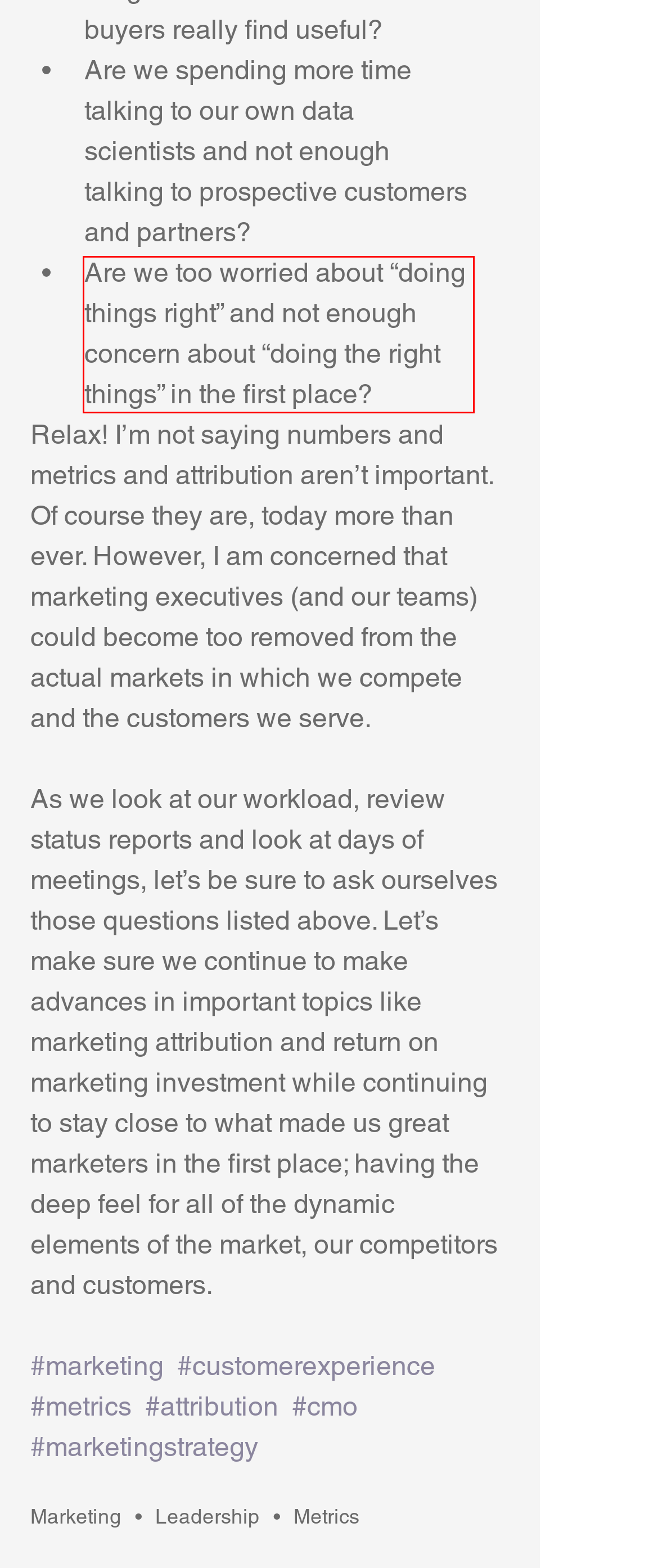You are provided with a screenshot of a webpage that includes a UI element enclosed in a red rectangle. Extract the text content inside this red rectangle.

Are we too worried about “doing things right” and not enough concern about “doing the right things” in the first place?